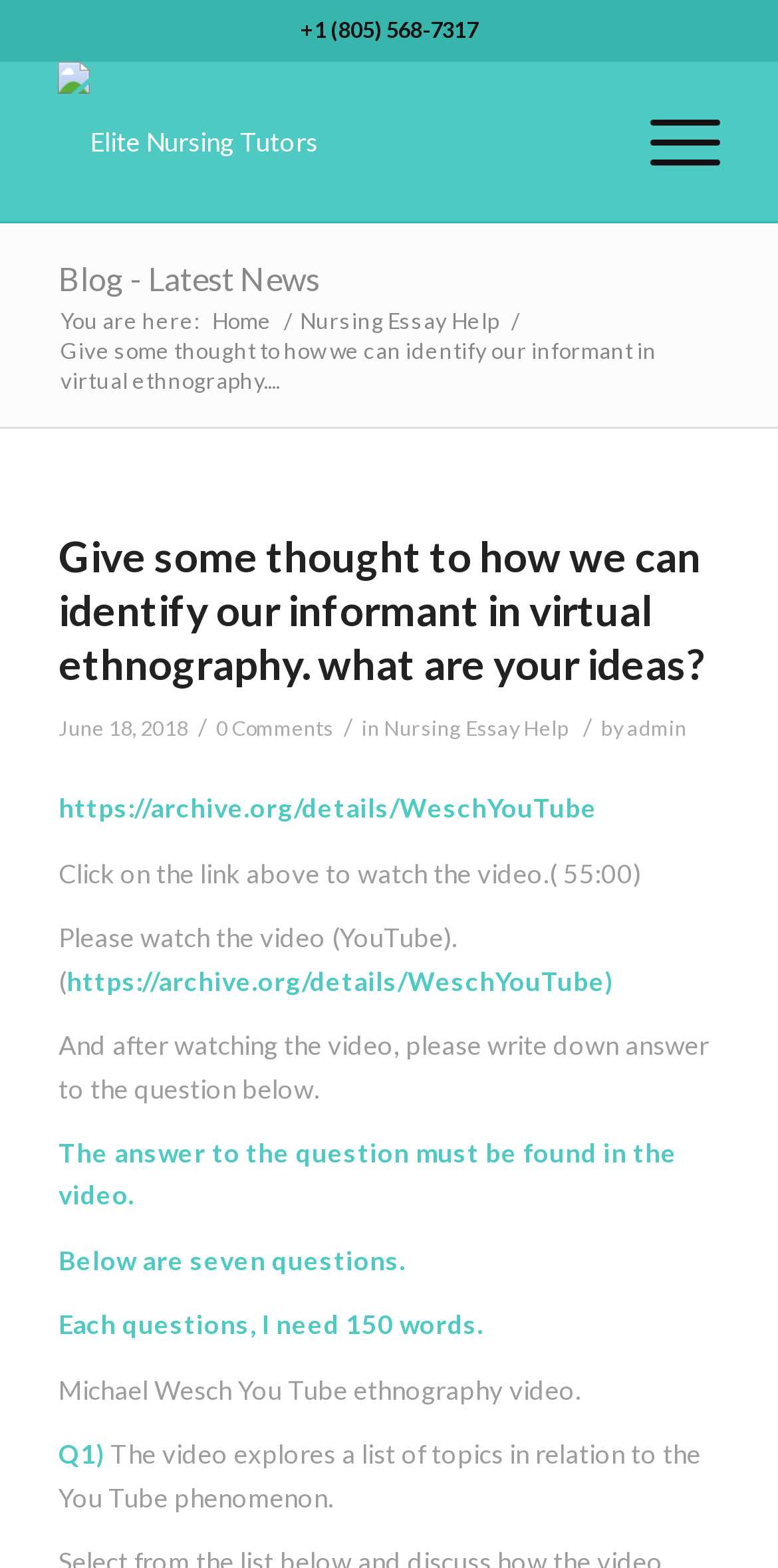Generate the text content of the main headline of the webpage.

Give some thought to how we can identify our informant in virtual ethnography. what are your ideas?